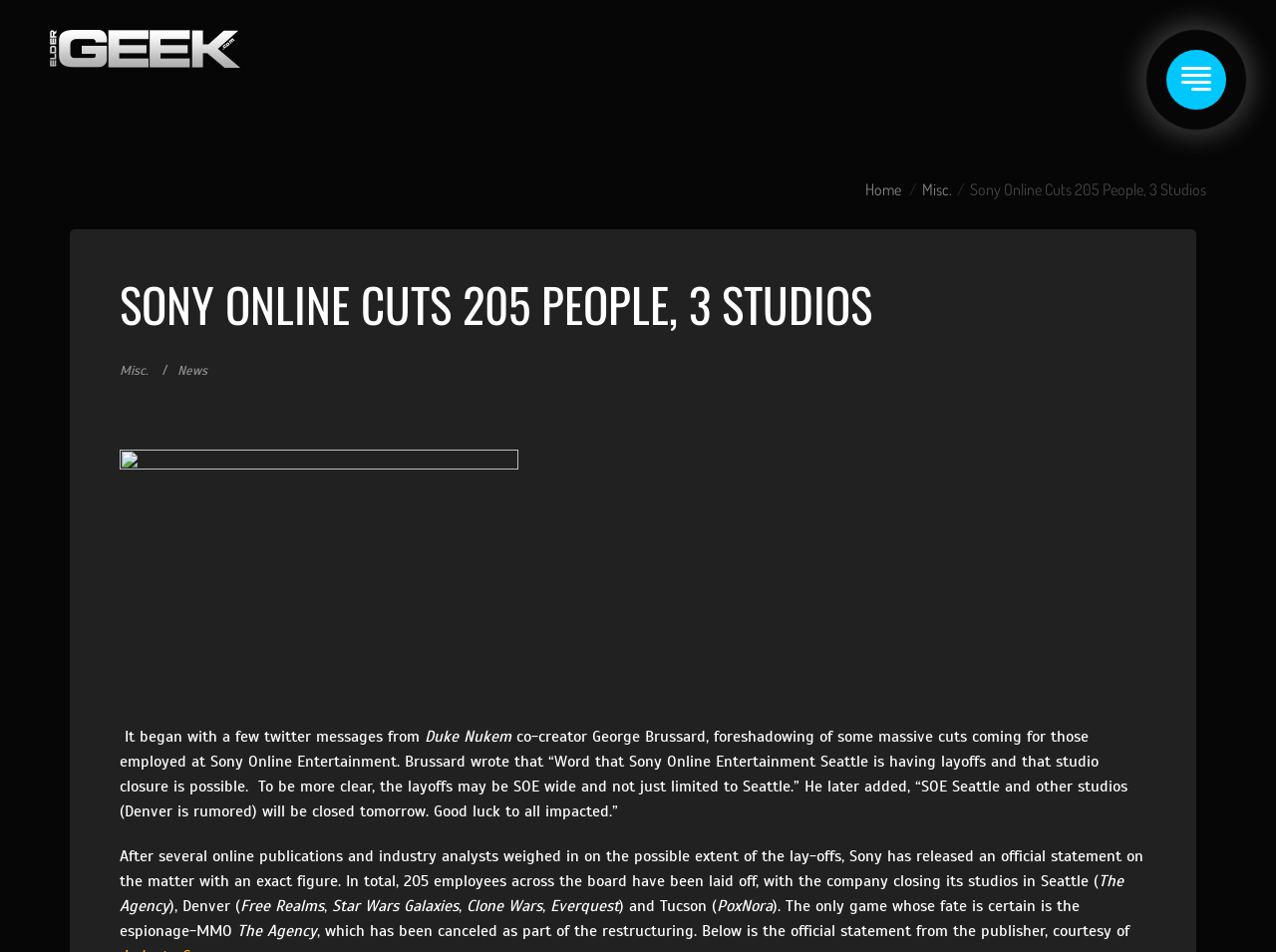Please determine the primary heading and provide its text.

SONY ONLINE CUTS 205 PEOPLE, 3 STUDIOS